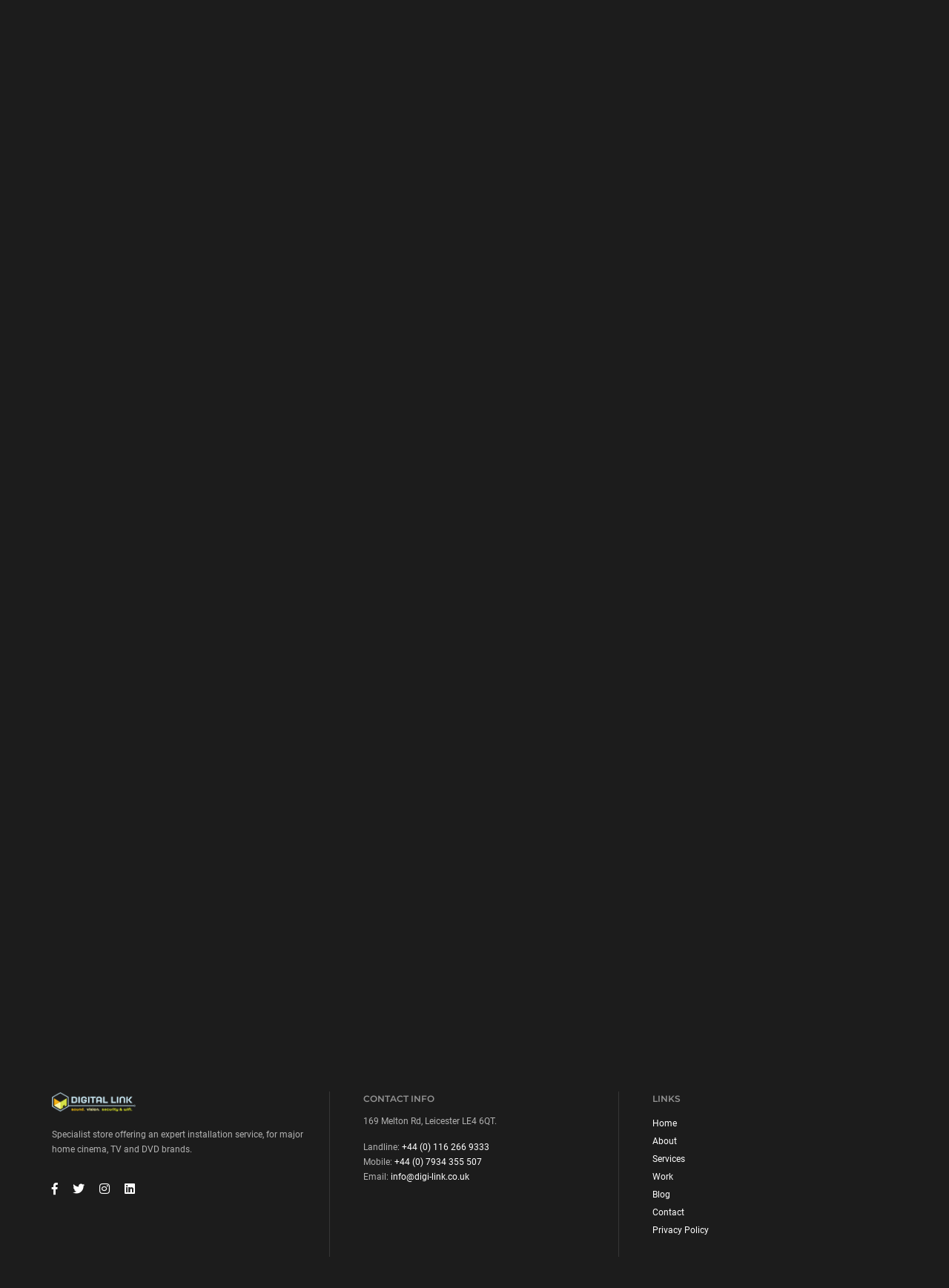Locate the bounding box coordinates of the area you need to click to fulfill this instruction: 'Search for a topic'. The coordinates must be in the form of four float numbers ranging from 0 to 1: [left, top, right, bottom].

None